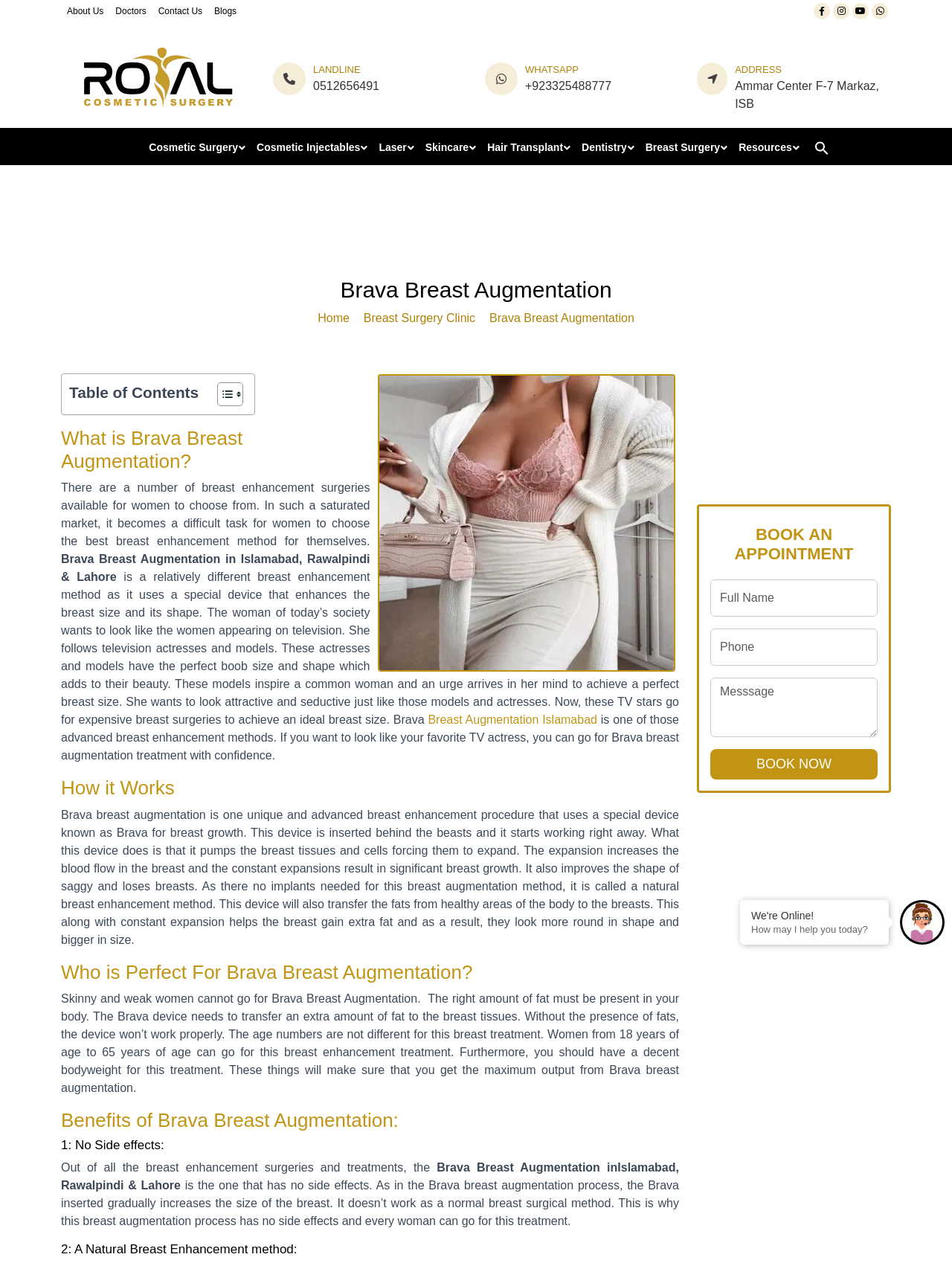Provide a single word or phrase answer to the question: 
What is the topic of the webpage content?

Brava Breast Augmentation